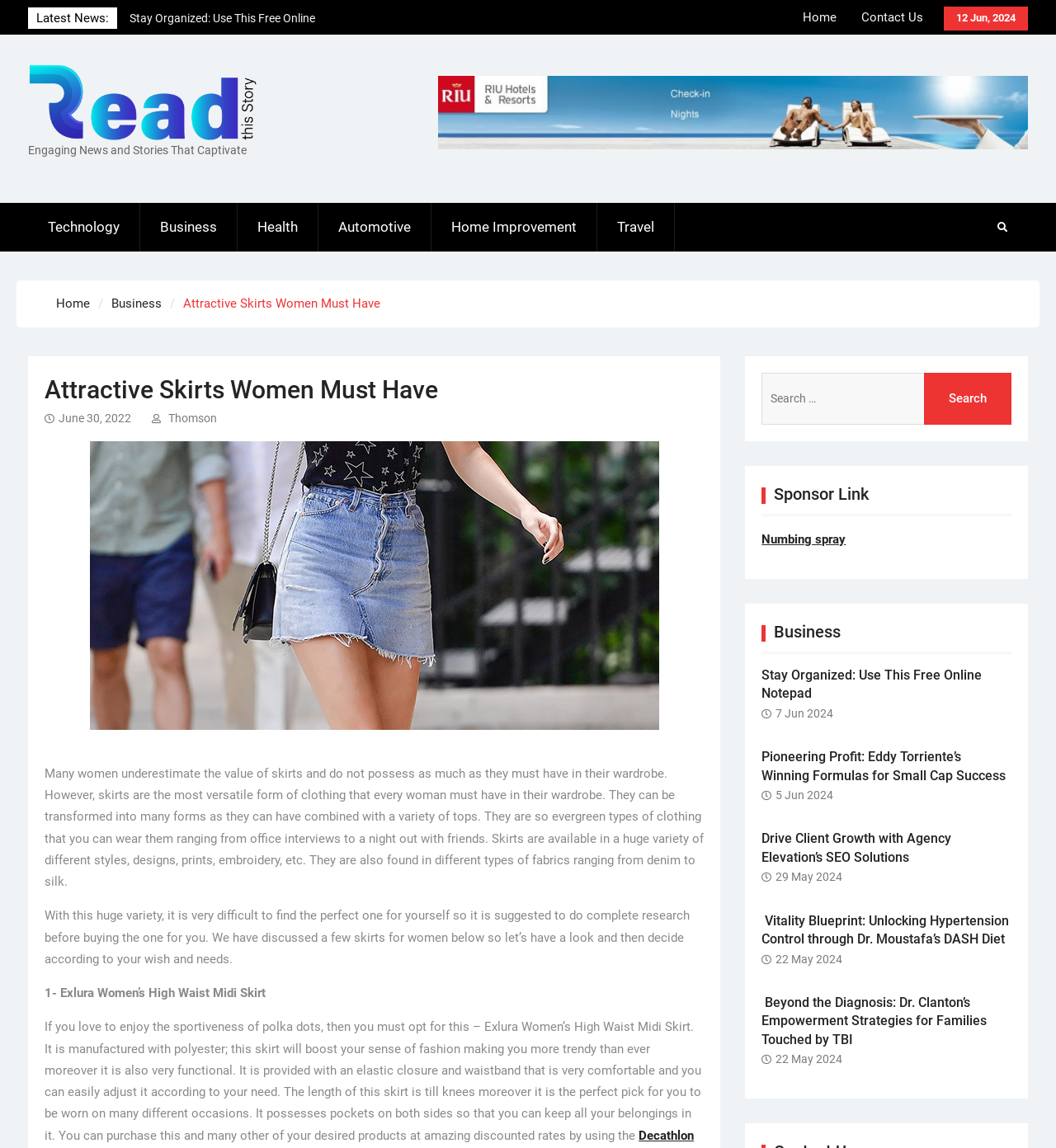Locate and extract the text of the main heading on the webpage.

Attractive Skirts Women Must Have